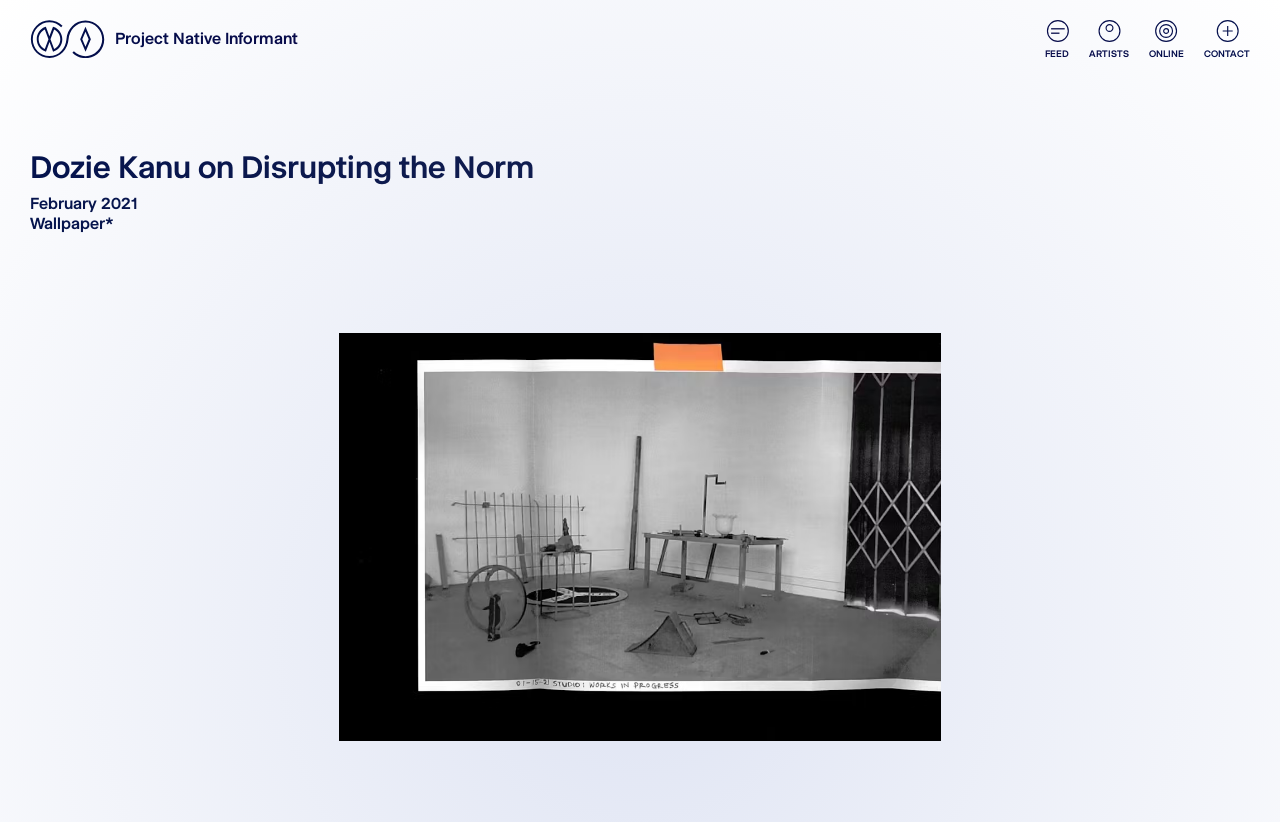Identify and provide the bounding box for the element described by: "Project Native Informant".

[0.023, 0.024, 0.233, 0.075]